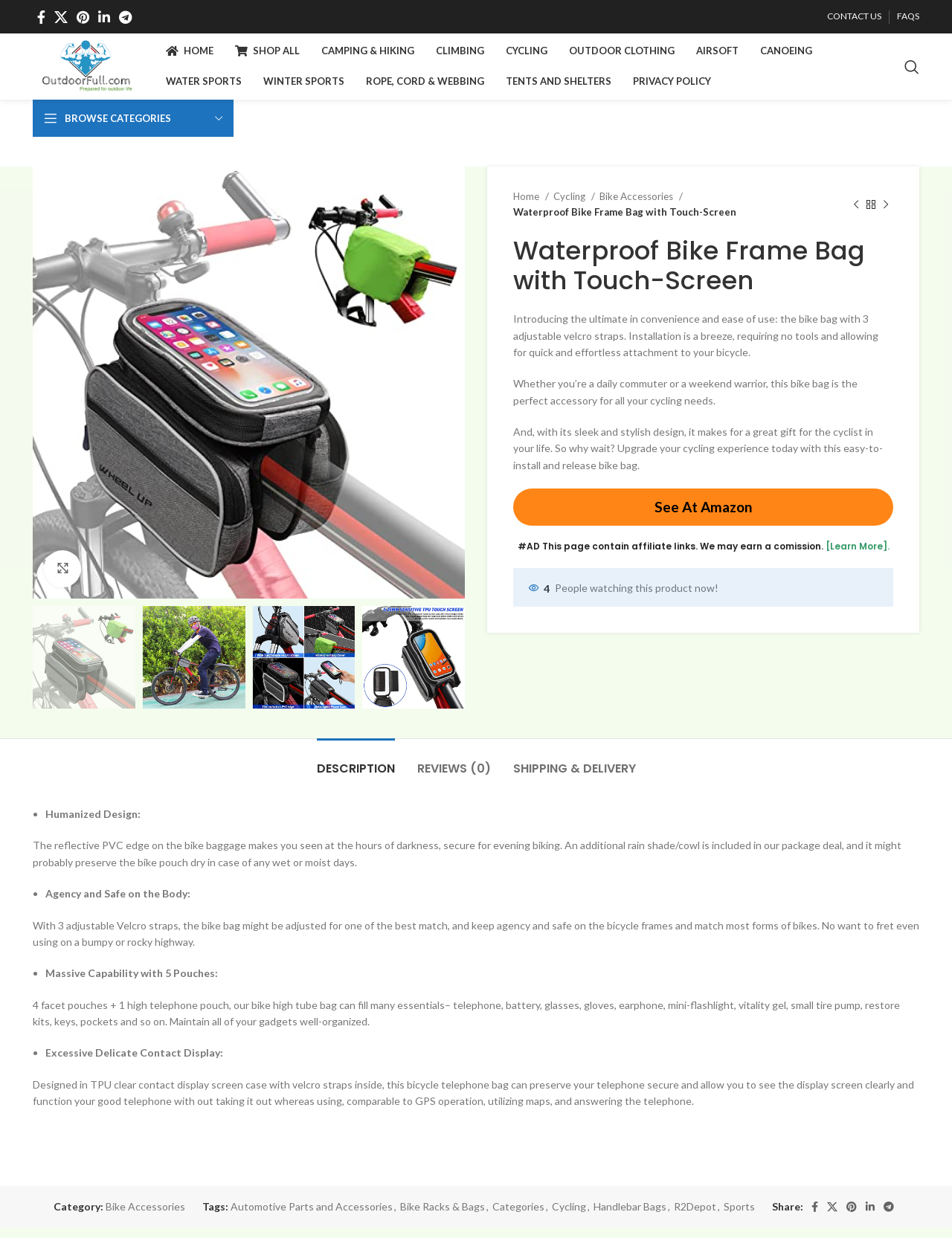Respond to the following question using a concise word or phrase: 
What is the name of the website?

OutdoorFull.com